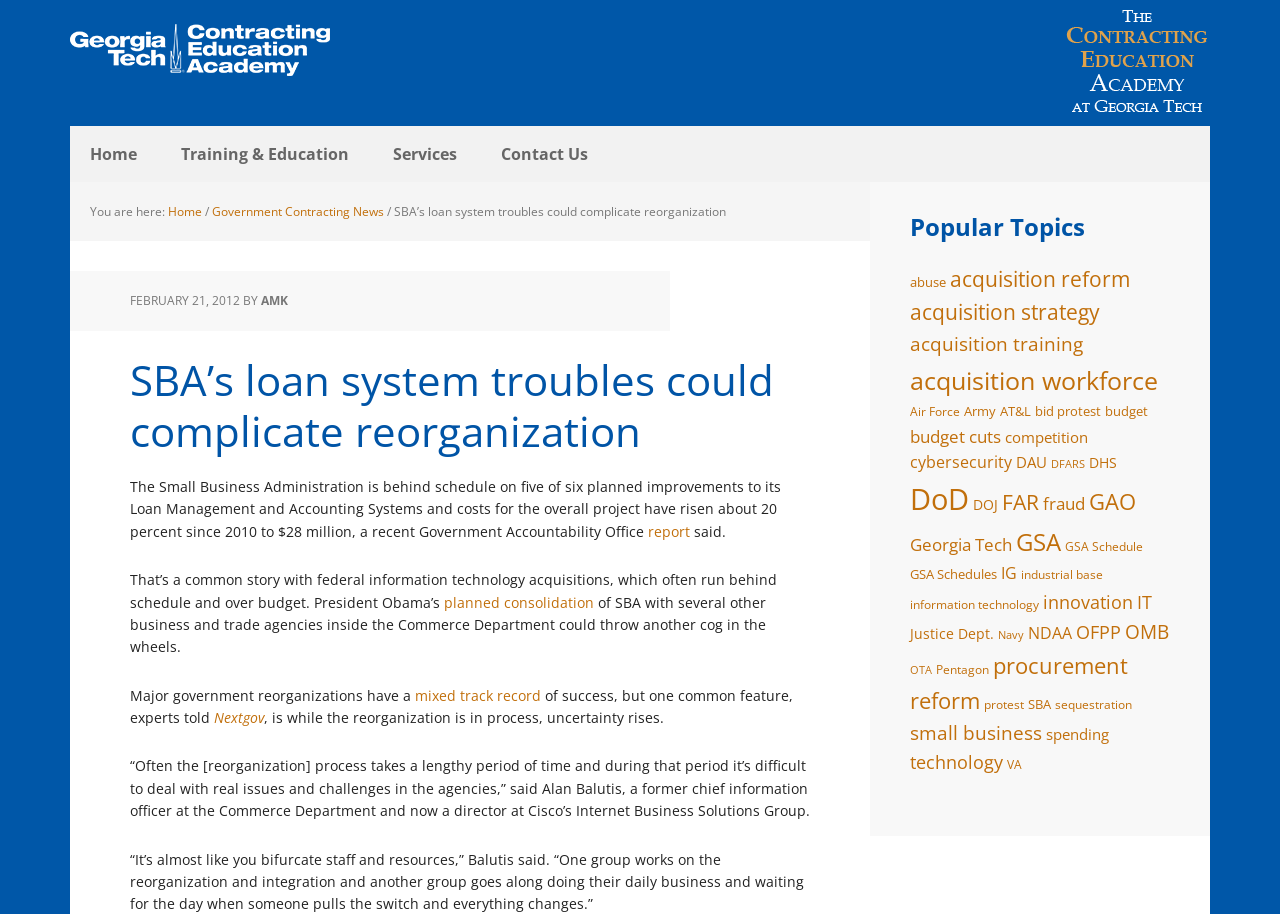What is the name of the academy?
Using the image as a reference, deliver a detailed and thorough answer to the question.

I found the answer by looking at the top-left corner of the webpage, where the logo and the name of the academy are displayed.